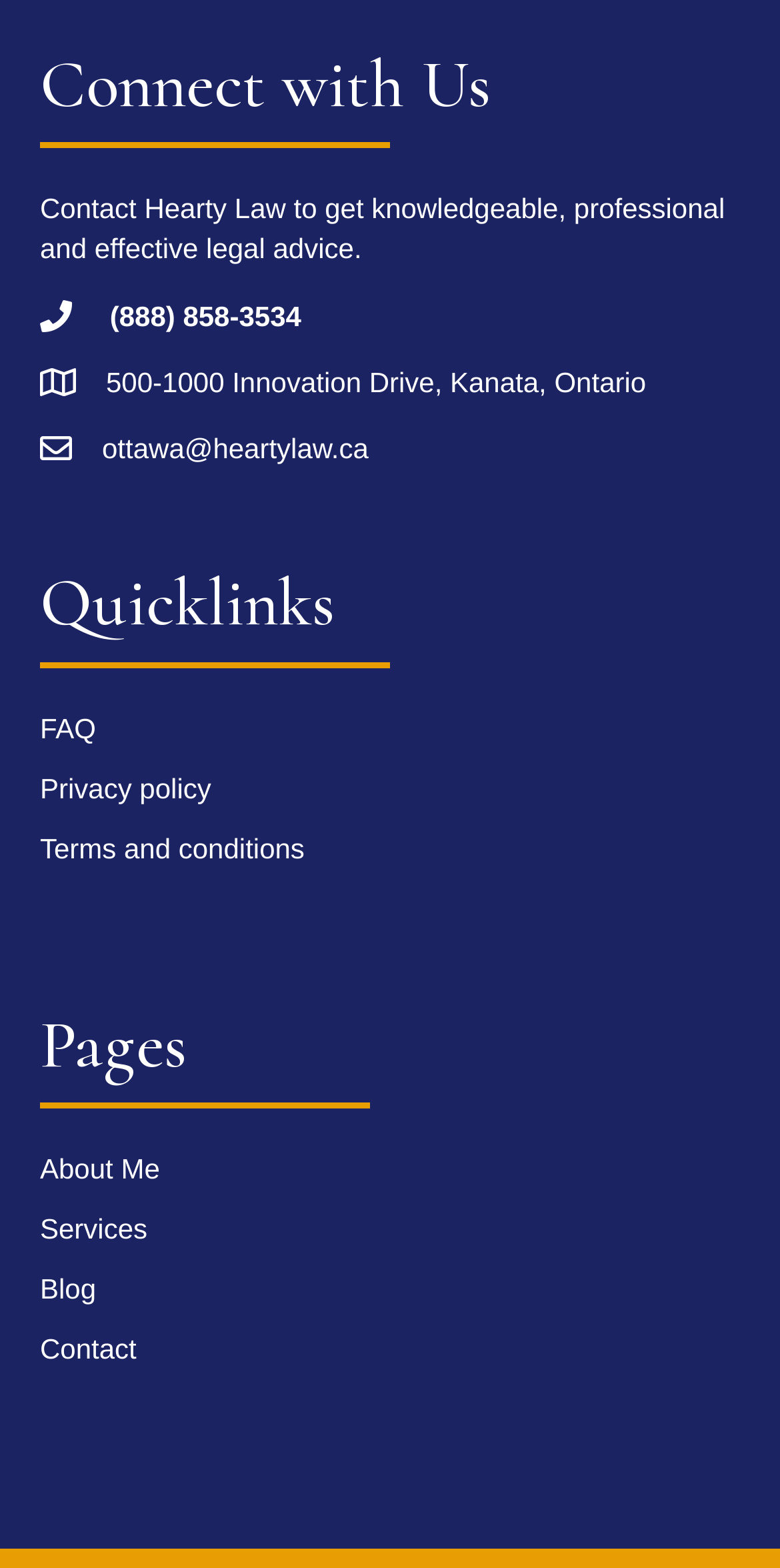Please identify the coordinates of the bounding box that should be clicked to fulfill this instruction: "Contact Hearty Law".

[0.141, 0.192, 0.386, 0.212]